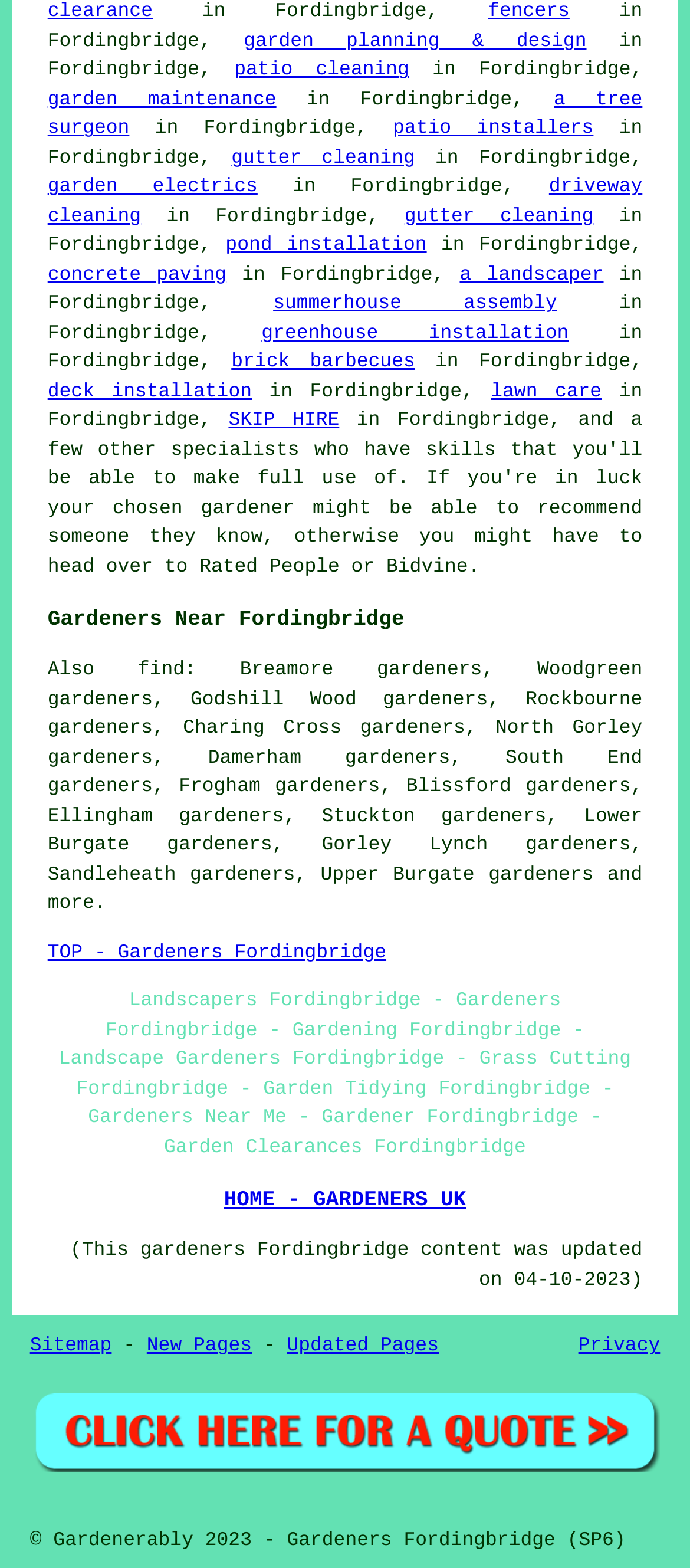Using the information in the image, give a detailed answer to the following question: What services do the gardeners in Fordingbridge offer?

The webpage lists various services offered by the gardeners in Fordingbridge, including gardening, landscaping, grass cutting, garden tidying, and more.